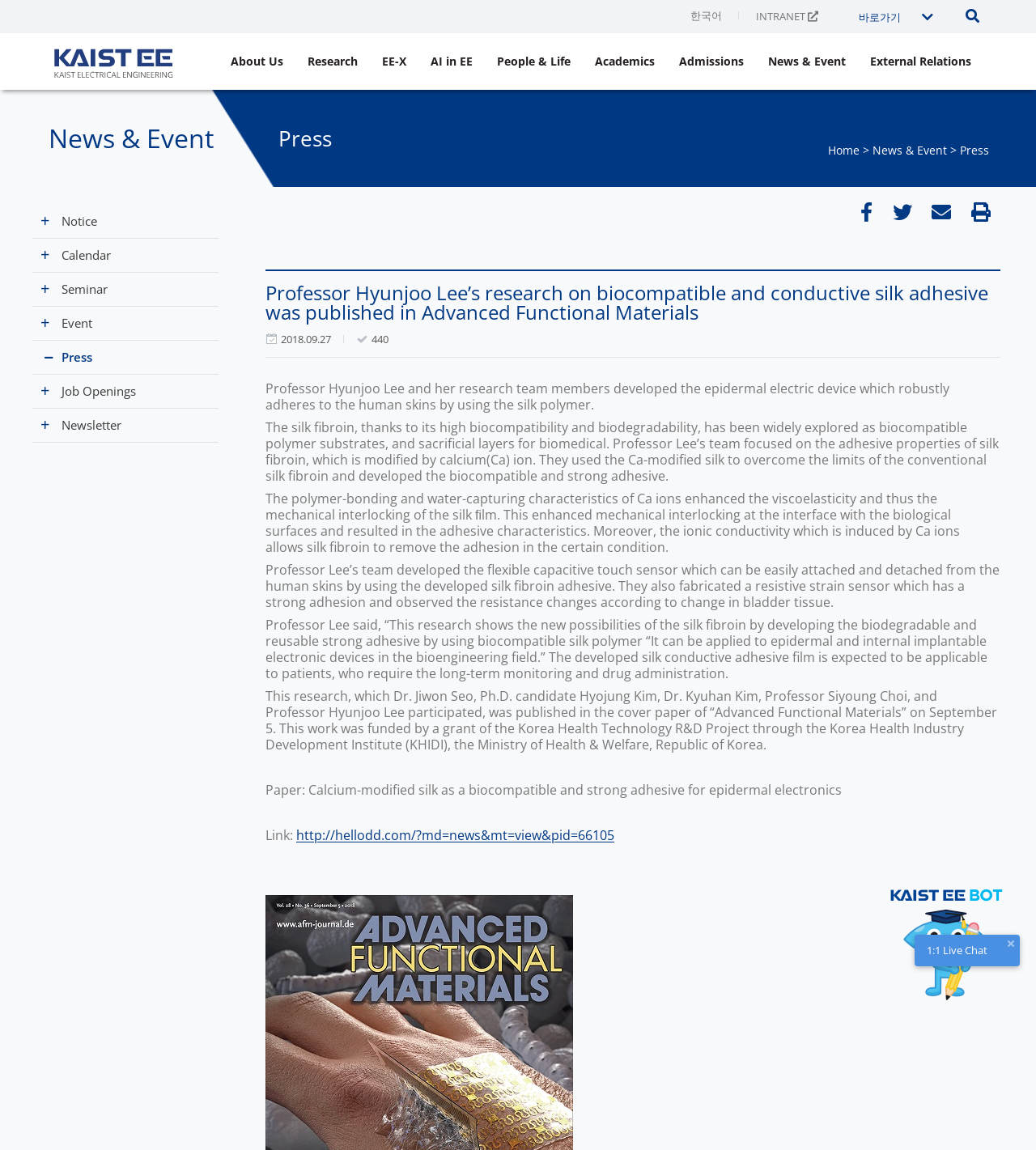What is the research about?
Please use the image to deliver a detailed and complete answer.

The research is about developing a biocompatible and conductive silk adhesive, which can be used for epidermal electronics, as described in the article 'Professor Hyunjoo Lee’s research on biocompatible and conductive silk adhesive was published in Advanced Functional Materials'.